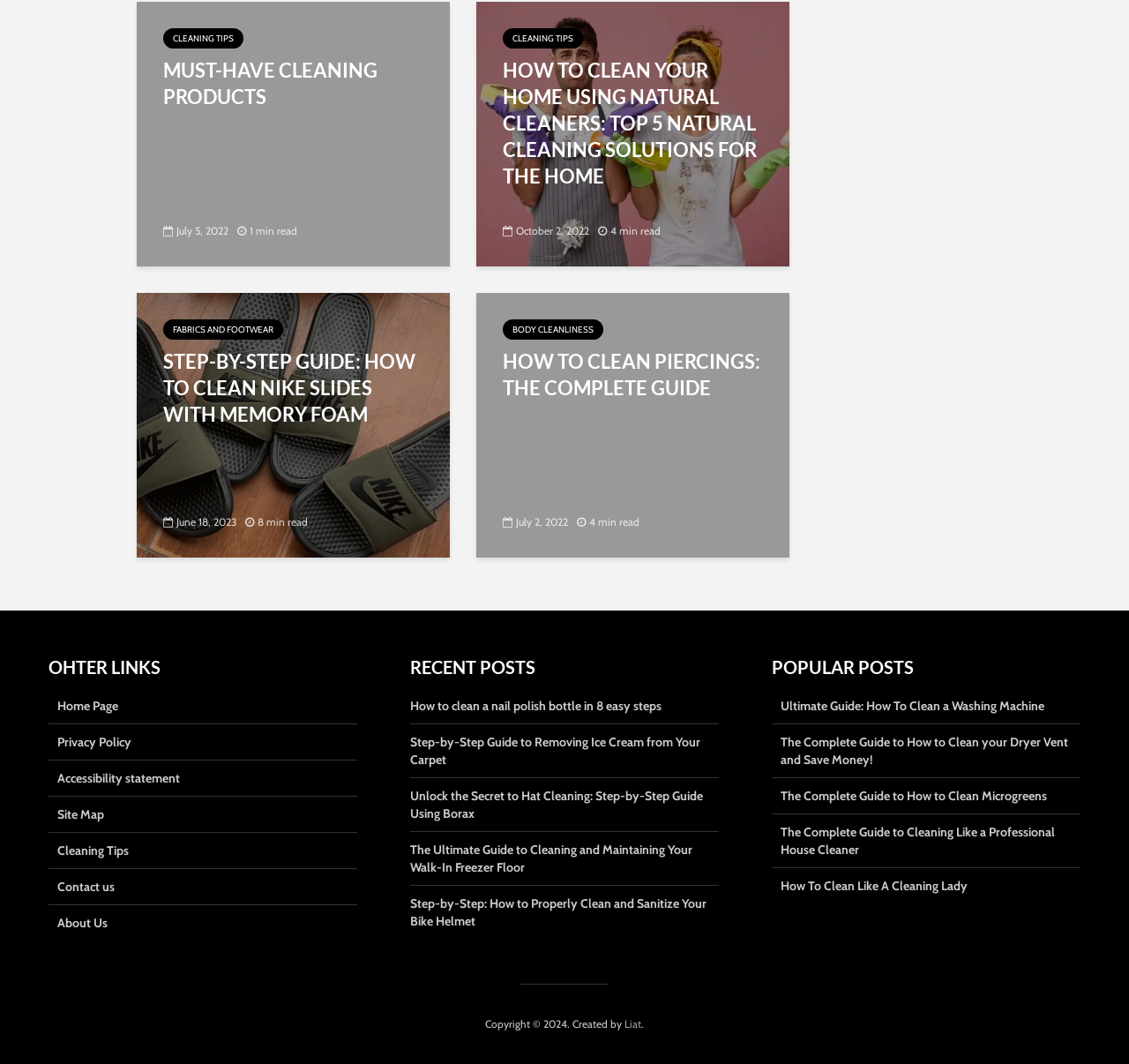What is the title of the section below the articles?
Please answer the question with a single word or phrase, referencing the image.

OTHER LINKS